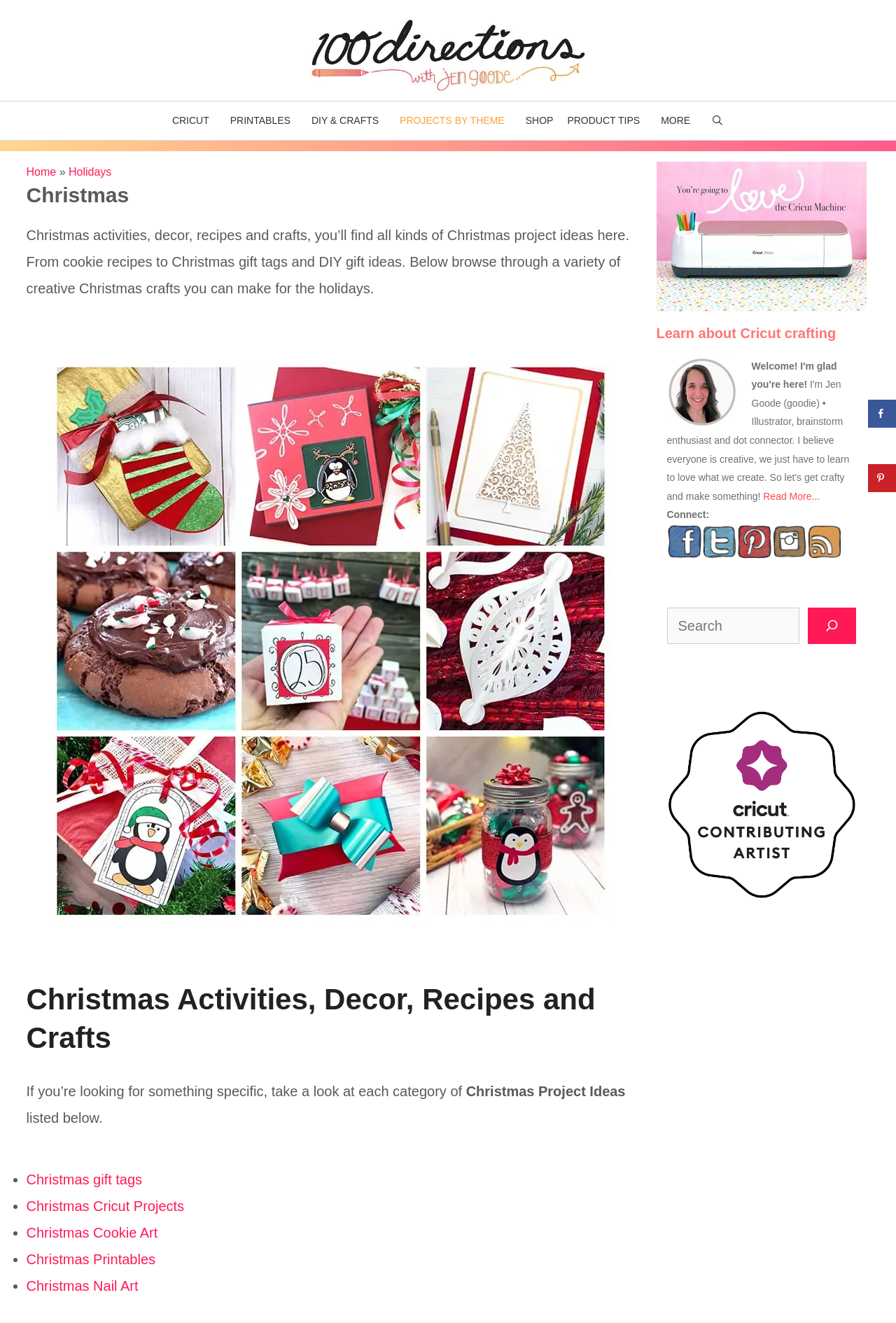Predict the bounding box of the UI element that fits this description: "Cricut".

[0.184, 0.077, 0.249, 0.106]